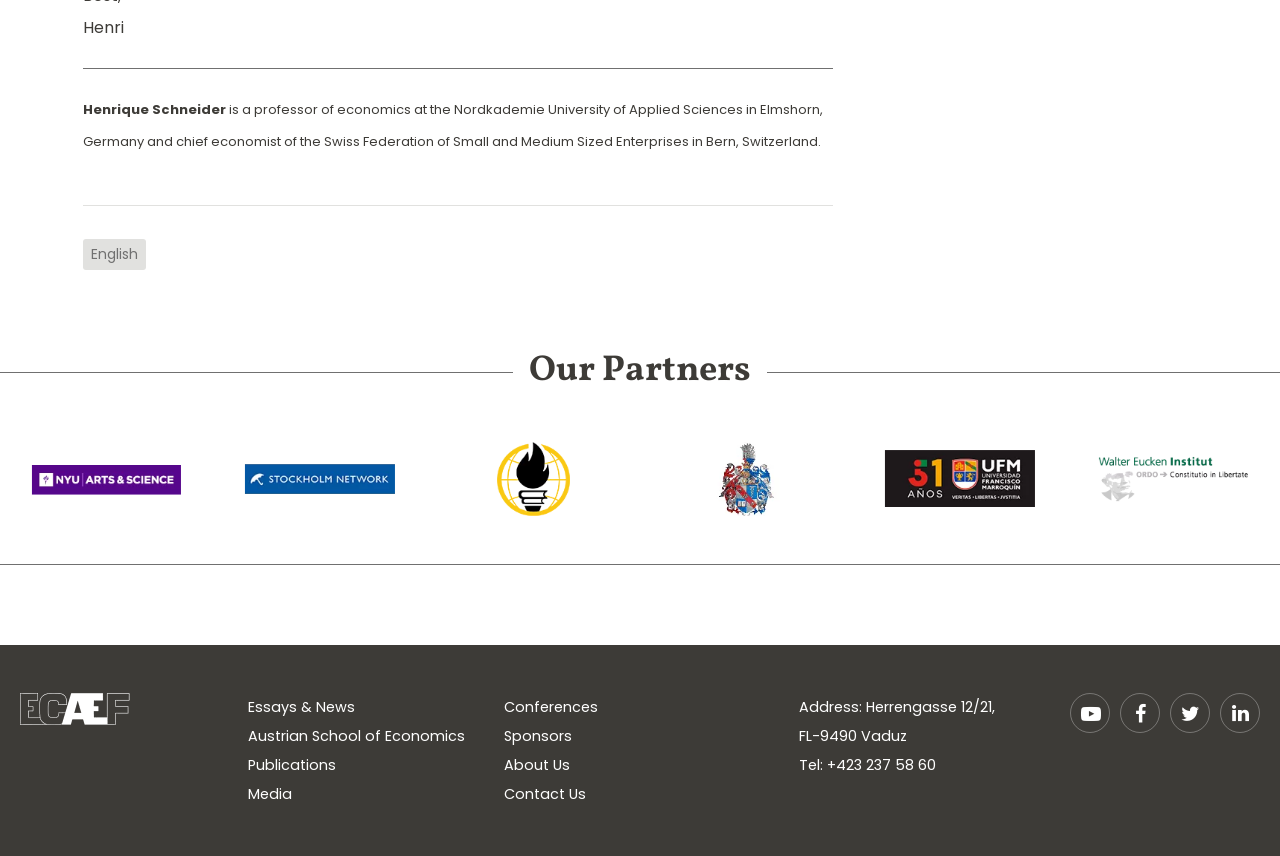Give a short answer to this question using one word or a phrase:
What social media platforms are linked on the webpage?

YouTube, Facebook, Twitter, LinkedIn